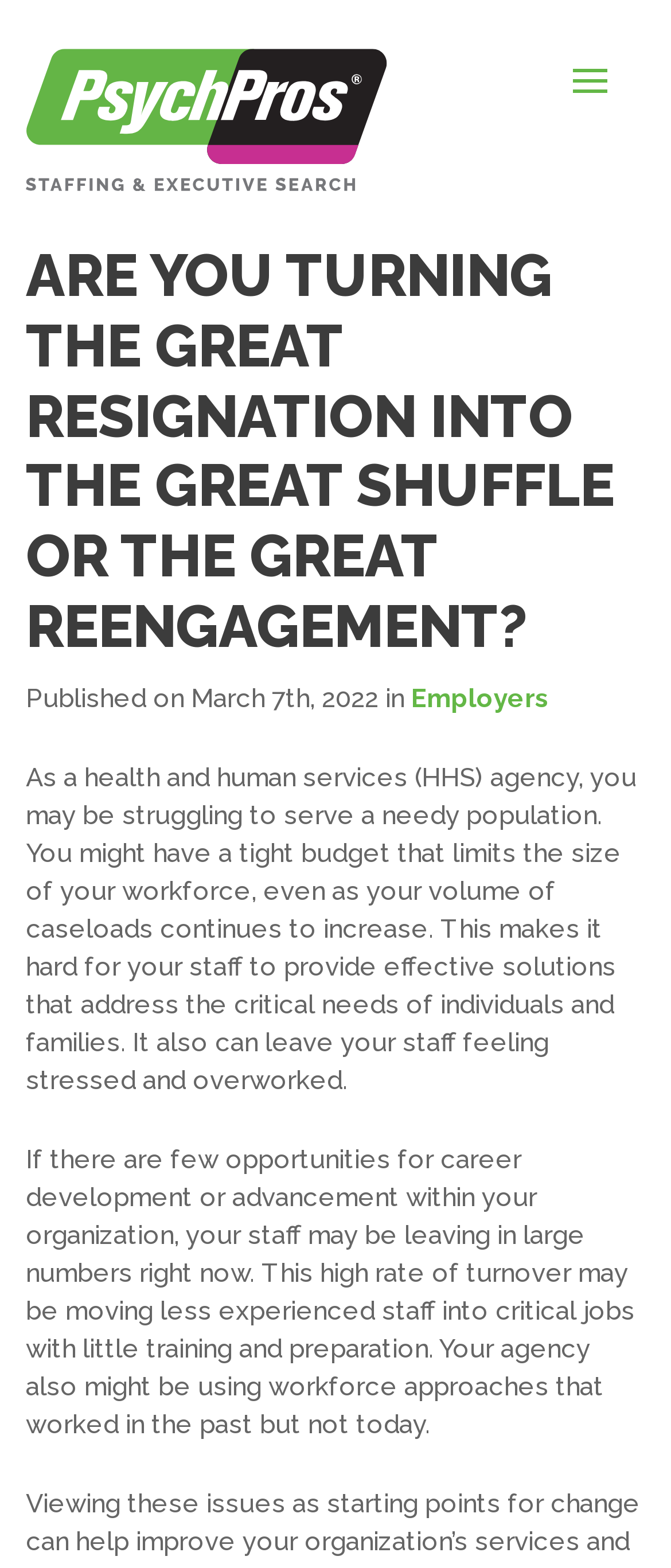Please specify the bounding box coordinates in the format (top-left x, top-left y, bottom-right x, bottom-right y), with values ranging from 0 to 1. Identify the bounding box for the UI component described as follows: Track My Order

None